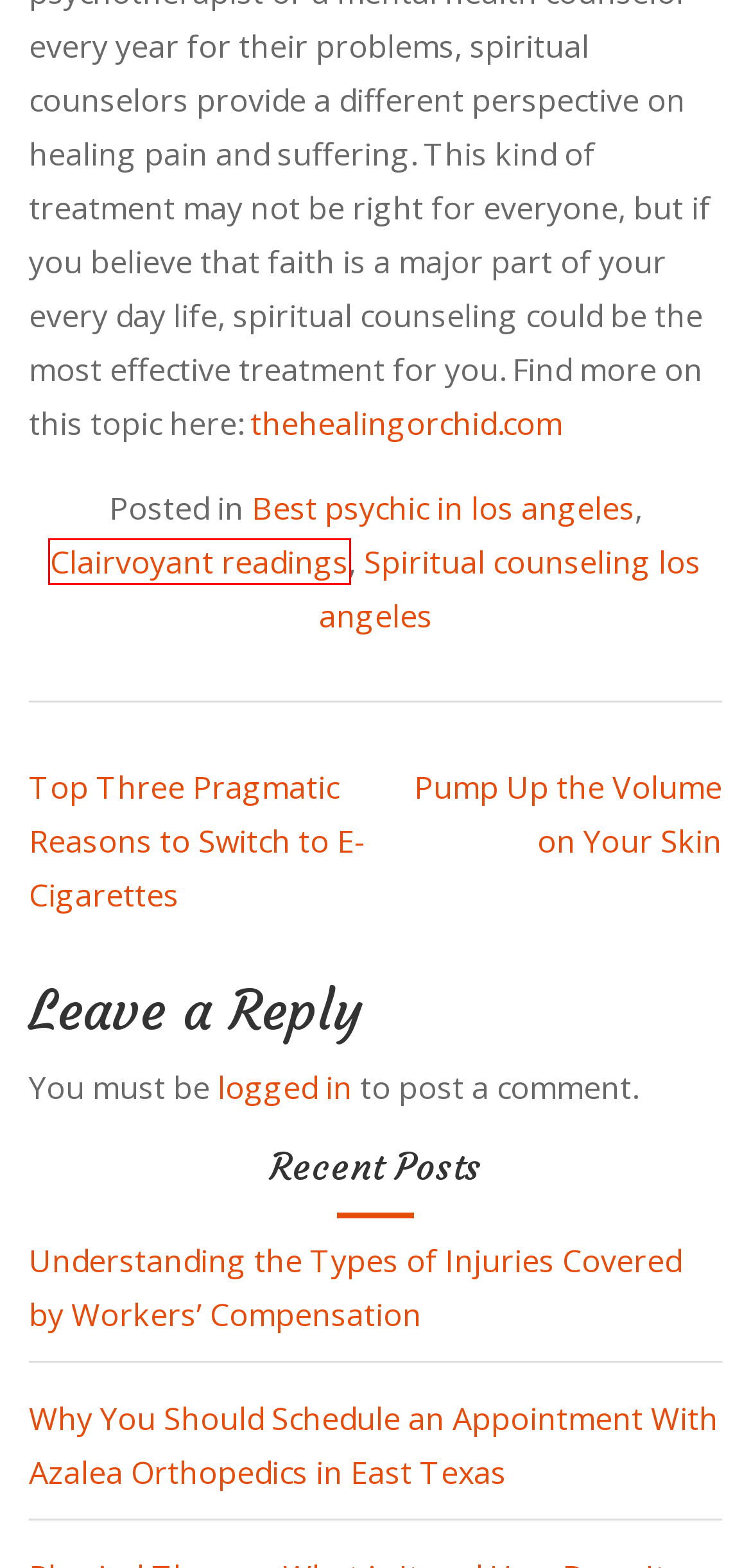Analyze the screenshot of a webpage featuring a red rectangle around an element. Pick the description that best fits the new webpage after interacting with the element inside the red bounding box. Here are the candidates:
A. Understanding the Types of Injuries Covered by Workers' Compensation - Bright Healthcare
B. Pump Up the Volume on Your Skin - Bright Healthcare
C. Spiritual counseling los angeles Archives - Bright Healthcare
D. Log In ‹ Bright Healthcare — WordPress
E. Top Three Pragmatic Reasons to Switch to E-Cigarettes - Bright Healthcare
F. Best psychic in los angeles Archives - Bright Healthcare
G. HOME | thehealingorchid
H. Clairvoyant readings Archives - Bright Healthcare

H